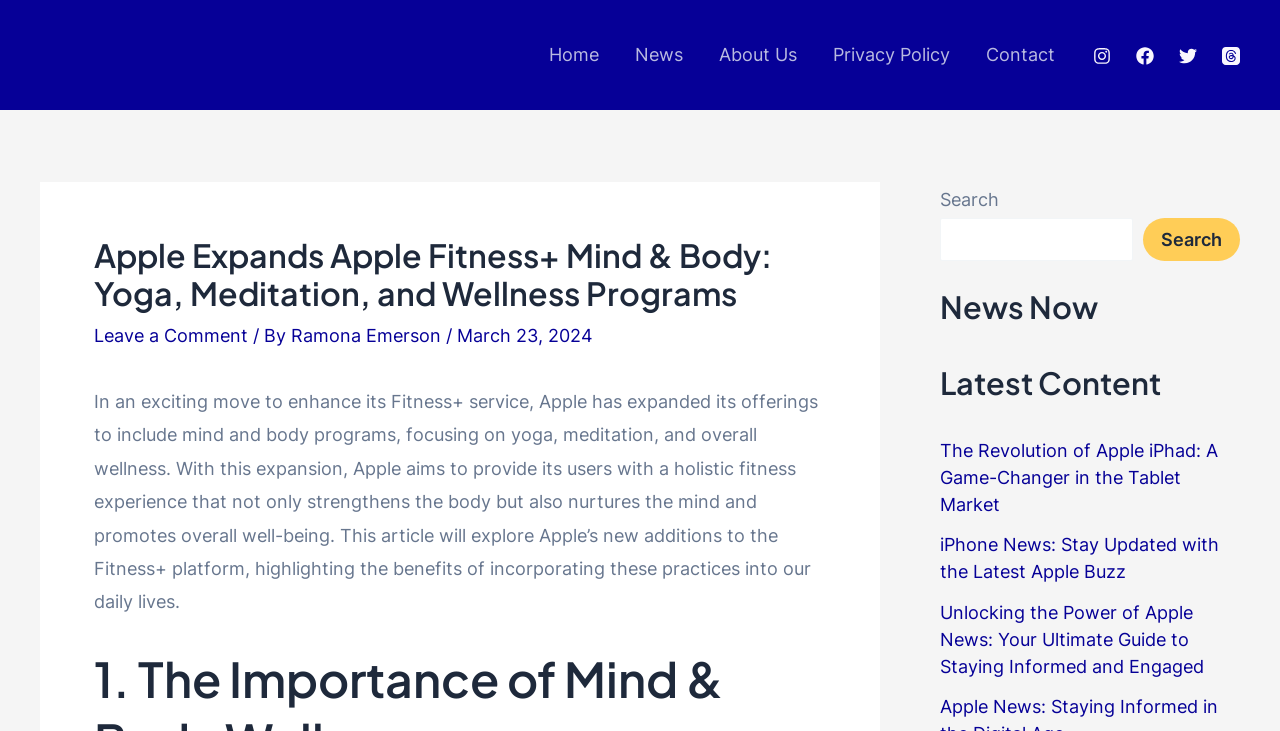Please determine the bounding box coordinates of the element's region to click for the following instruction: "Visit the Facebook page".

[0.888, 0.065, 0.902, 0.089]